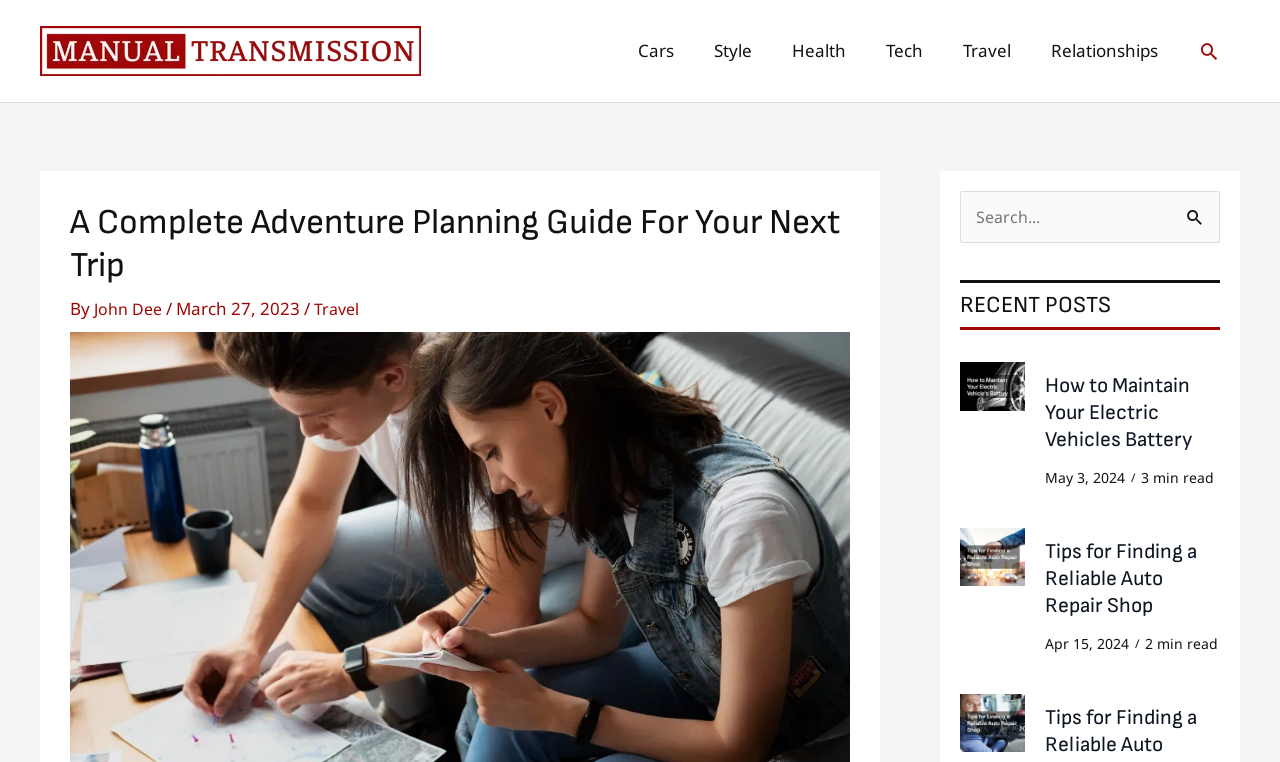Give an in-depth explanation of the webpage layout and content.

The webpage is a guide to proper adventure planning for the next trip. At the top left, there is a logo of Manual Transmission. To the right of the logo, there is a navigation menu with links to various categories such as Cars, Style, Health, Tech, Travel, and Relationships. 

Below the navigation menu, there is a heading that reads "A Complete Adventure Planning Guide For Your Next Trip" followed by the author's name, John Dee, and the date of publication, March 27, 2023. 

On the right side of the page, there is a search bar with a search icon and a button to initiate the search. Below the search bar, there is a section titled "RECENT POSTS". This section contains three recent posts, each with a title, an image, and a brief description. The posts are about maintaining electric vehicles' batteries, finding a reliable auto repair shop, and another post about finding a reliable auto repair shop. Each post has a date and an estimated reading time.